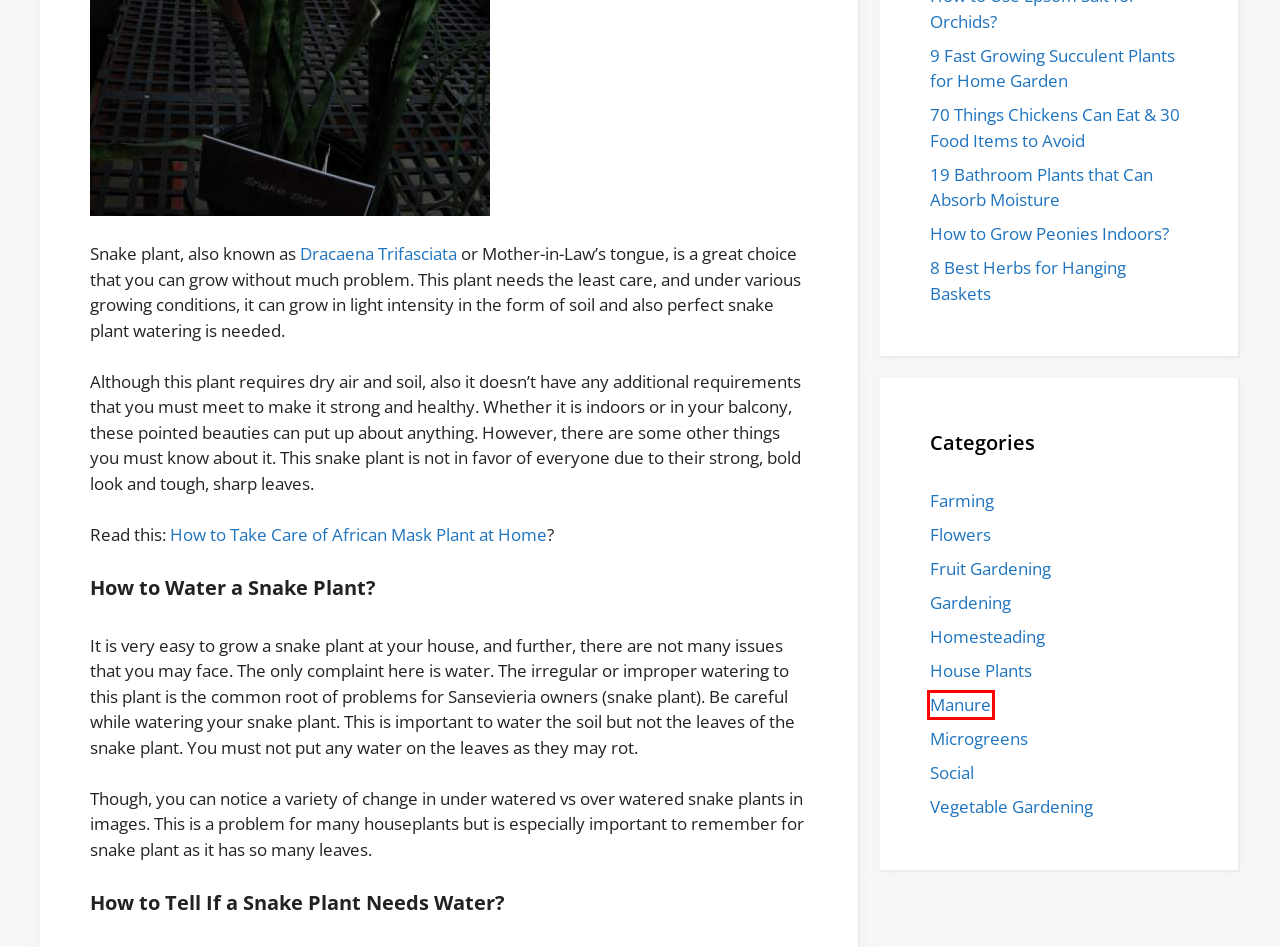Observe the provided screenshot of a webpage with a red bounding box around a specific UI element. Choose the webpage description that best fits the new webpage after you click on the highlighted element. These are your options:
A. Manure Archives - Homestead Gardener
B. Flowers Archives - Homestead Gardener
C. Social Archives - Homestead Gardener
D. How to Grow Peonies Indoors? - Homestead Gardener
E. Farming Archives - Homestead Gardener
F. African Mask Plant Care: How to Care and Grow Alocasia Plant - Homestead Gardener
G. 70 Things Chickens Can Eat & 30 Food Items to Avoid - Homestead Gardener
H. Homesteading Archives - Homestead Gardener

A